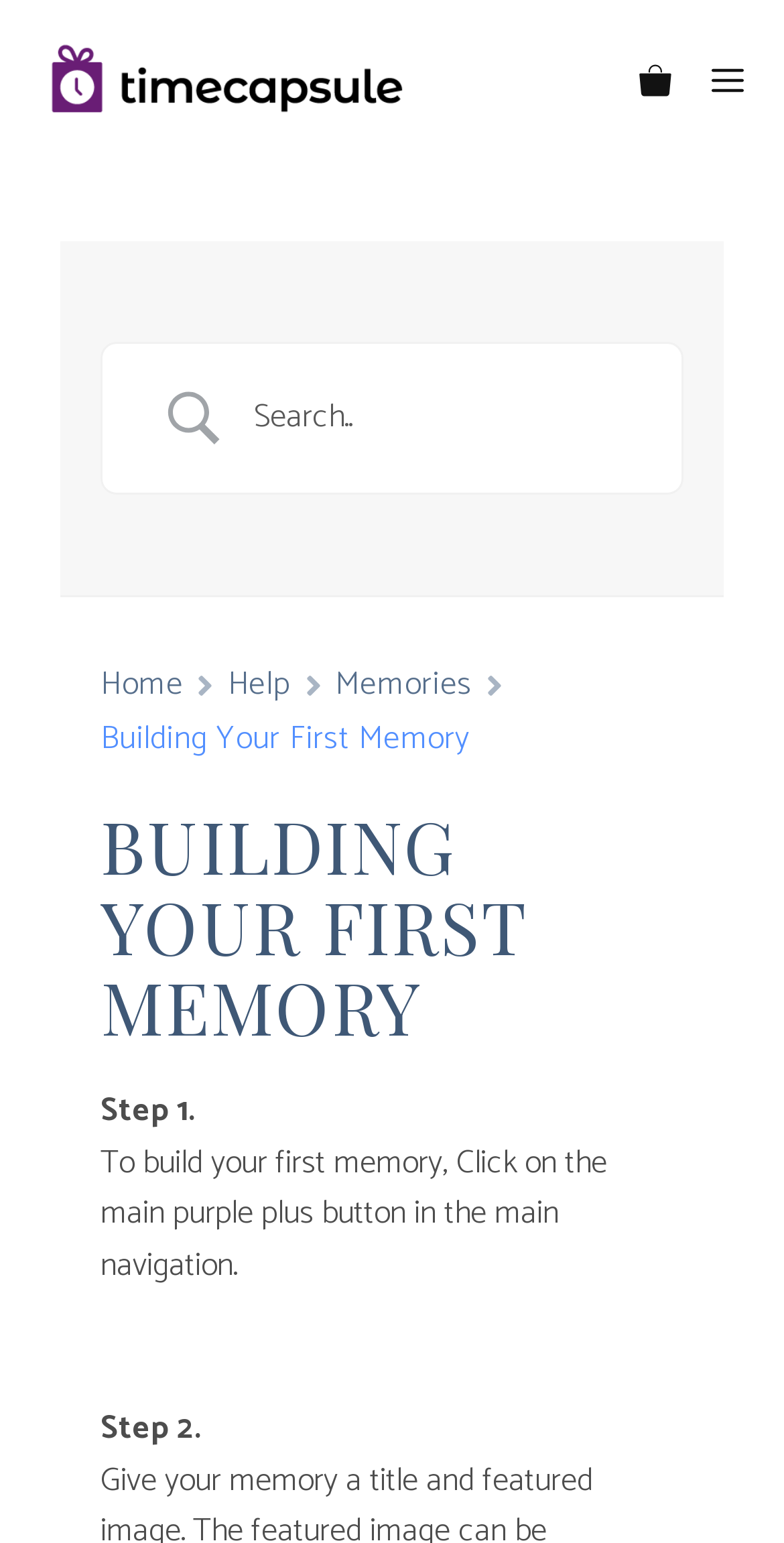What is the next step after clicking the main purple plus button? Please answer the question using a single word or phrase based on the image.

Step 2